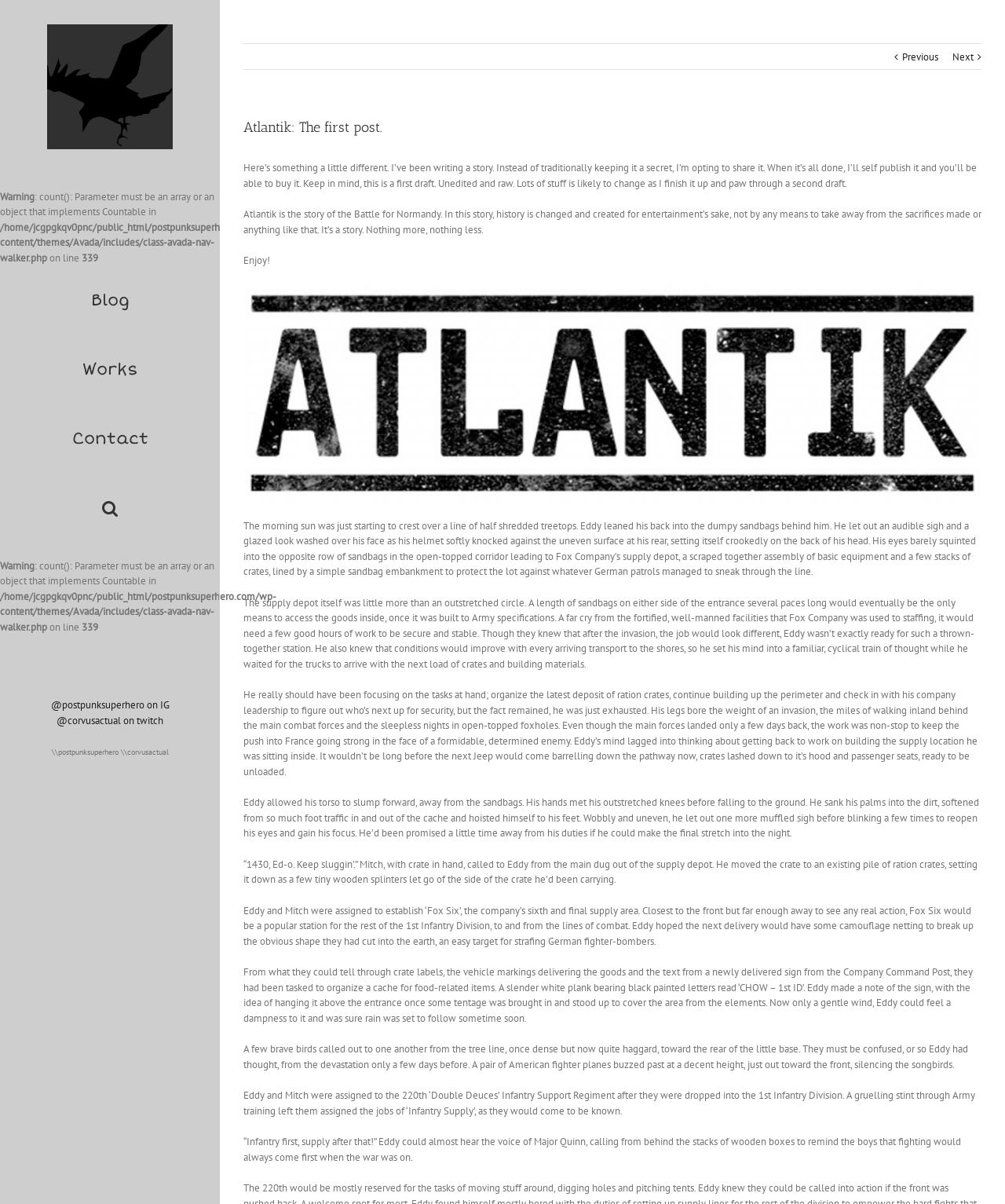What is the author's intention for sharing the story?
Provide a detailed and well-explained answer to the question.

According to the text, the author is sharing the story instead of keeping it a secret, and the intention is to self publish it when it's all done.